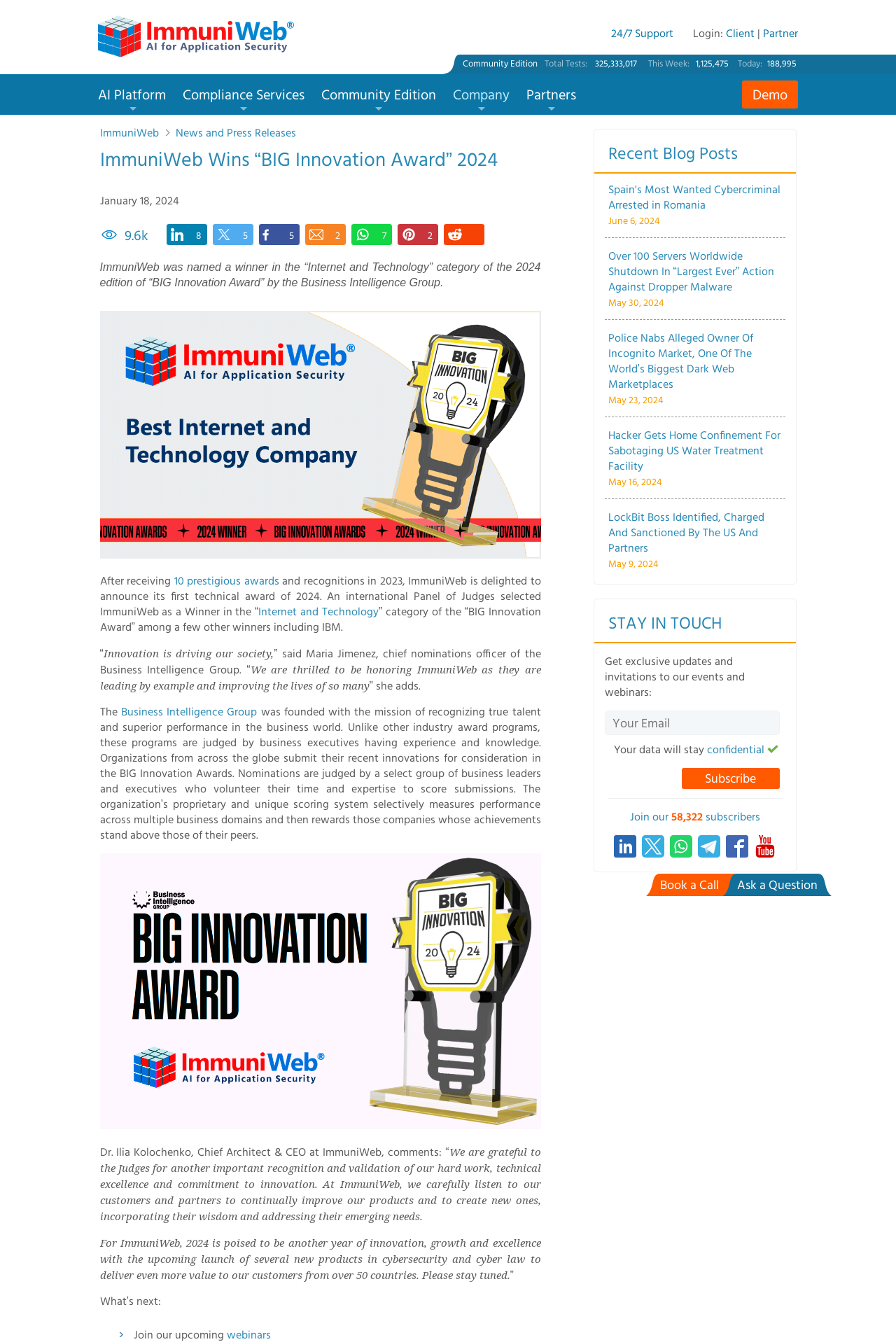What is the name of the chief nominations officer of the Business Intelligence Group?
Using the image as a reference, deliver a detailed and thorough answer to the question.

I found this answer by reading the text on the webpage, specifically the quote attributed to Maria Jimenez, chief nominations officer of the Business Intelligence Group.